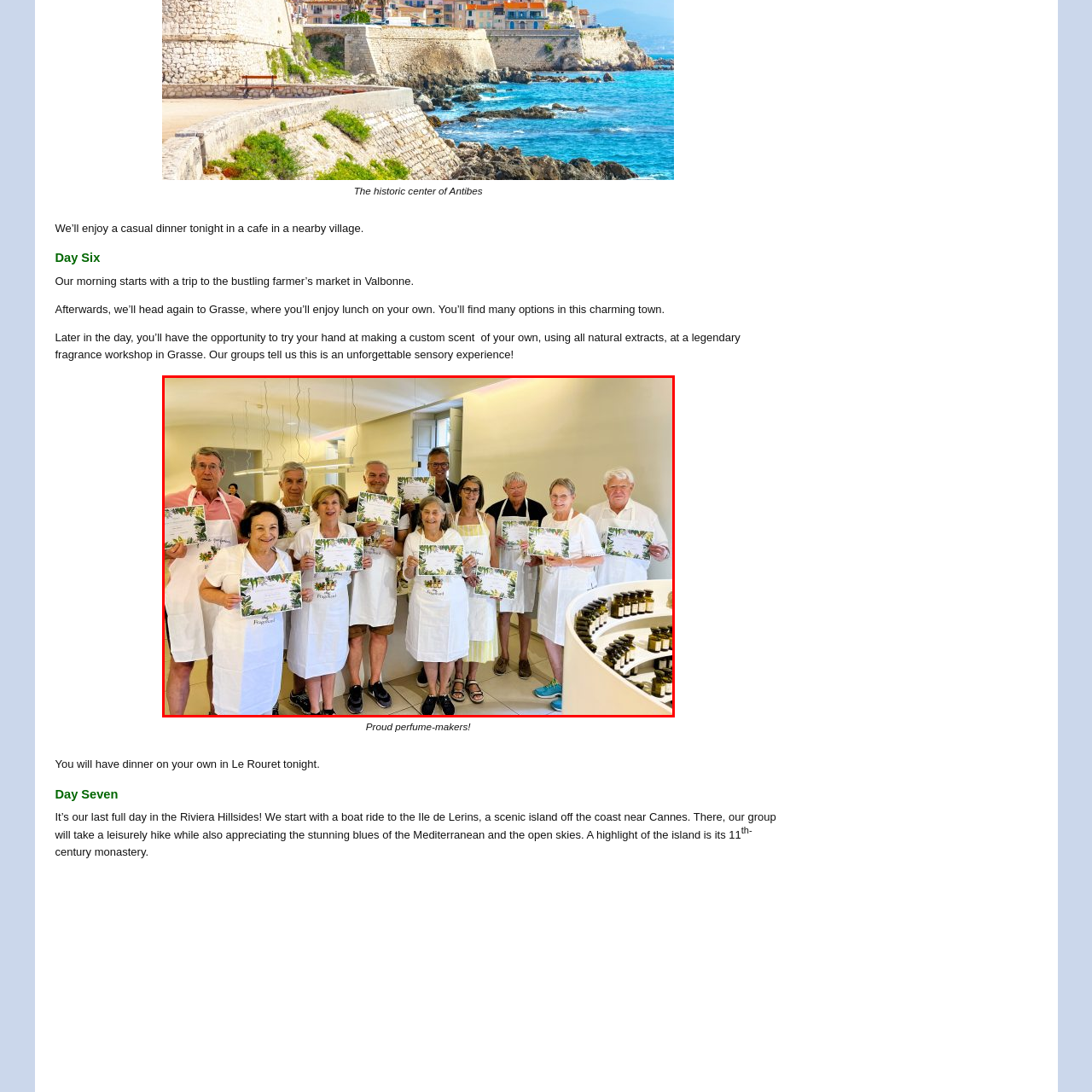Generate a detailed caption for the picture that is marked by the red rectangle.

In this vibrant image, a group of participants proudly holds up their certificates of achievement after a fragrance-making workshop. Hailing from various backgrounds, these individuals, dressed in white aprons, gather in a bright, modern studio filled with aromatic ingredients and elegantly designed flacon samples. They stand together, showcasing their creations, with expressions of joy and accomplishment evident on their faces. Behind them, the sophisticated interior features soft lighting and curved shelves displaying an array of scent bottles, enhancing the atmosphere of creativity and celebration. This moment captures the essence of a memorable day spent exploring the art of perfumery, documented in a charming café environment.